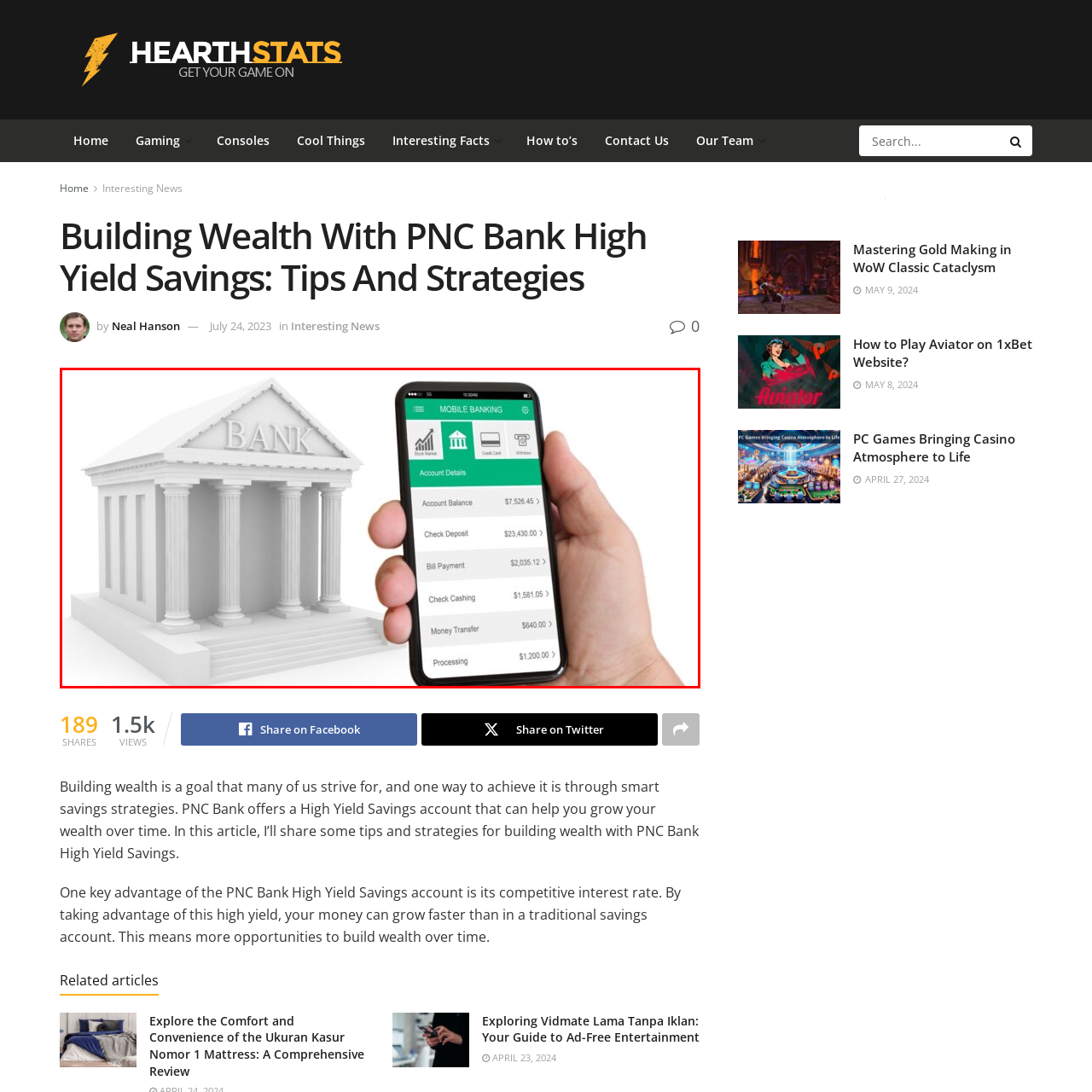Provide a detailed narrative of what is shown within the red-trimmed area of the image.

This image represents the concept of modern banking, showcasing a user interacting with a mobile banking application. On the left, there is a white, classical bank building featuring prominent columns and the word "BANK" inscribed on its pediment, symbolizing traditional banking institutions. On the right, a hand holds a smartphone displaying an interface labeled "MOBILE BANKING." 

The app screen shows various account details, including an account balance of $7,526.45, options for check deposits, bill payments, check cashing, money transfers, and processing transactions. This juxtaposition highlights the evolution of banking from physical locations to digital platforms, emphasizing convenience and accessibility in managing finances in the contemporary age.